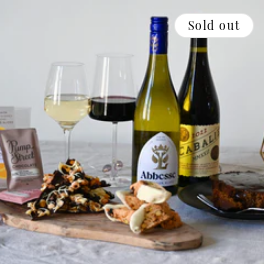Produce a meticulous caption for the image.

The image features a beautifully arranged gourmet display titled "Indulgent Sweet Hamper," which is currently sold out. At the forefront, there's an elegant wooden board adorned with various artisanal snacks, including sweet treats and decorative garnishes. 

Two glasses, one filled with white wine and the other with red, elegantly complement the setting, suggesting a celebratory atmosphere. Prominently showcased are two wine bottles—one labeled "Abbesse" and the other "Cabali," hinting at the premium selection included in the hamper. 

The background is softly blurred to enhance the focus on the hamper, while a light-colored tablecloth adds an inviting touch to the festive presentation. The visual composition conveys a sense of luxury and indulgence, perfect for holiday gatherings or special occasions.